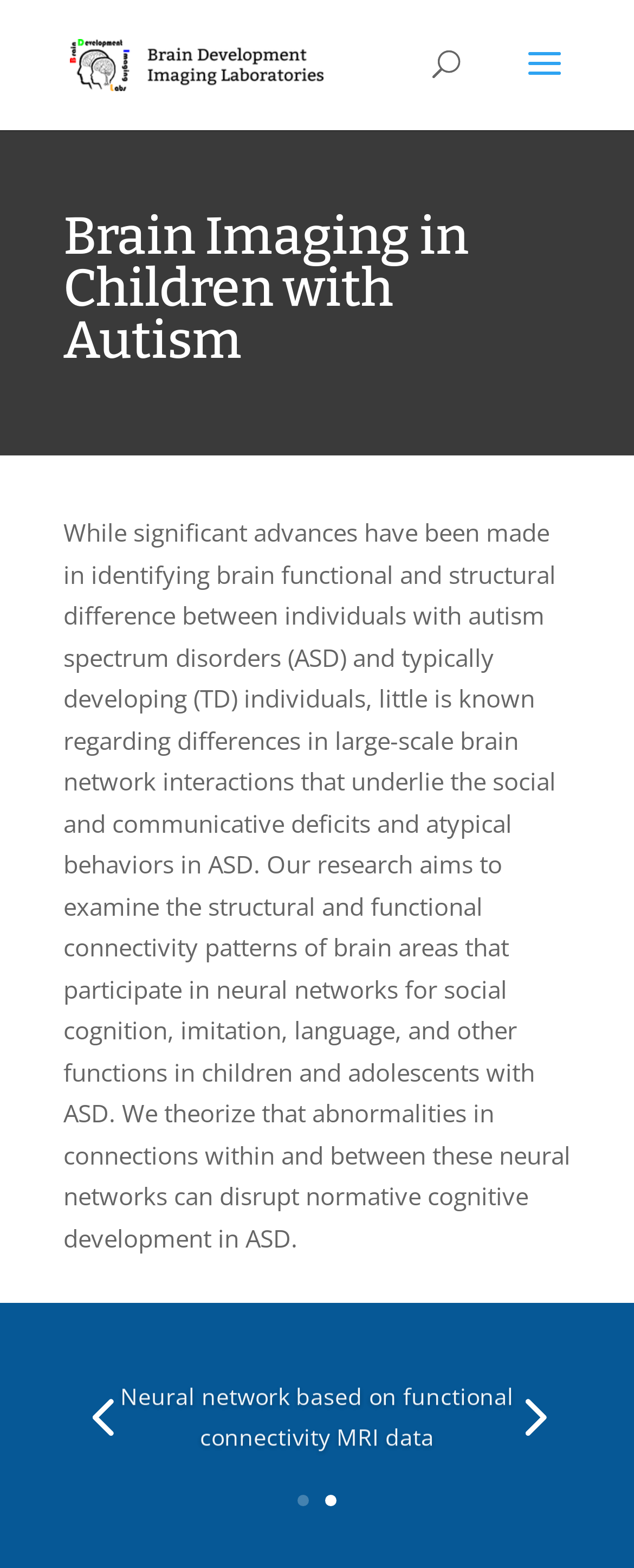Highlight the bounding box of the UI element that corresponds to this description: "alt="Brain Development Imaging Labs"".

[0.11, 0.029, 0.51, 0.05]